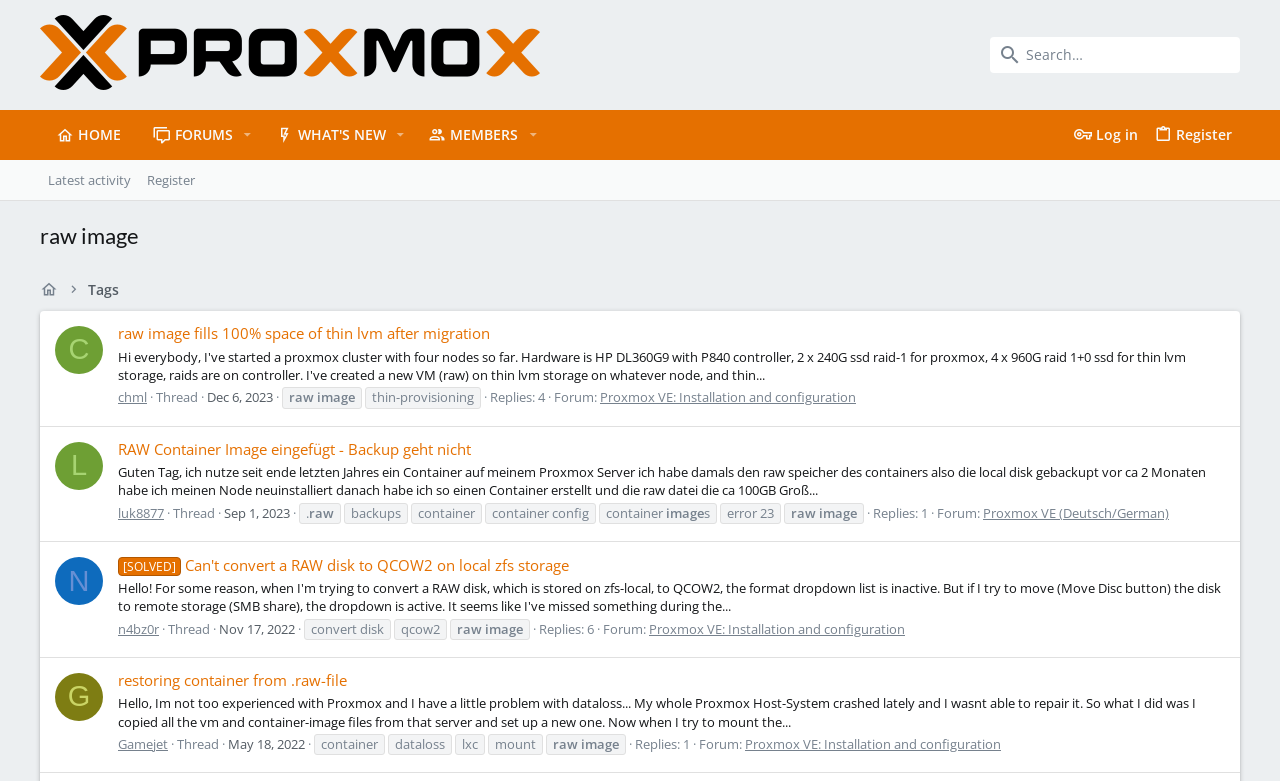Answer the question below in one word or phrase:
How many threads are displayed on this page?

4